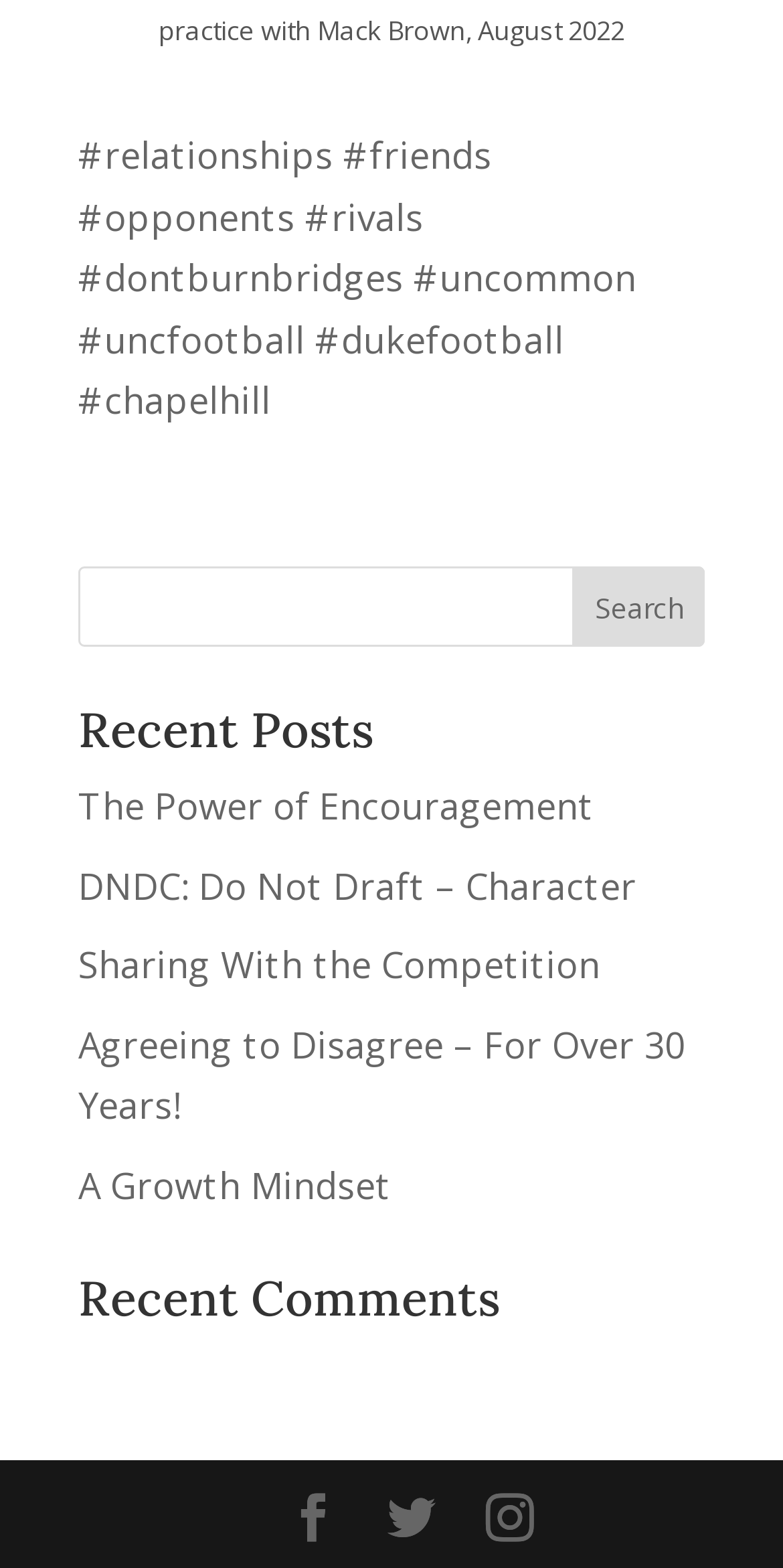Please locate the bounding box coordinates of the element's region that needs to be clicked to follow the instruction: "read The Power of Encouragement post". The bounding box coordinates should be provided as four float numbers between 0 and 1, i.e., [left, top, right, bottom].

[0.1, 0.498, 0.759, 0.529]